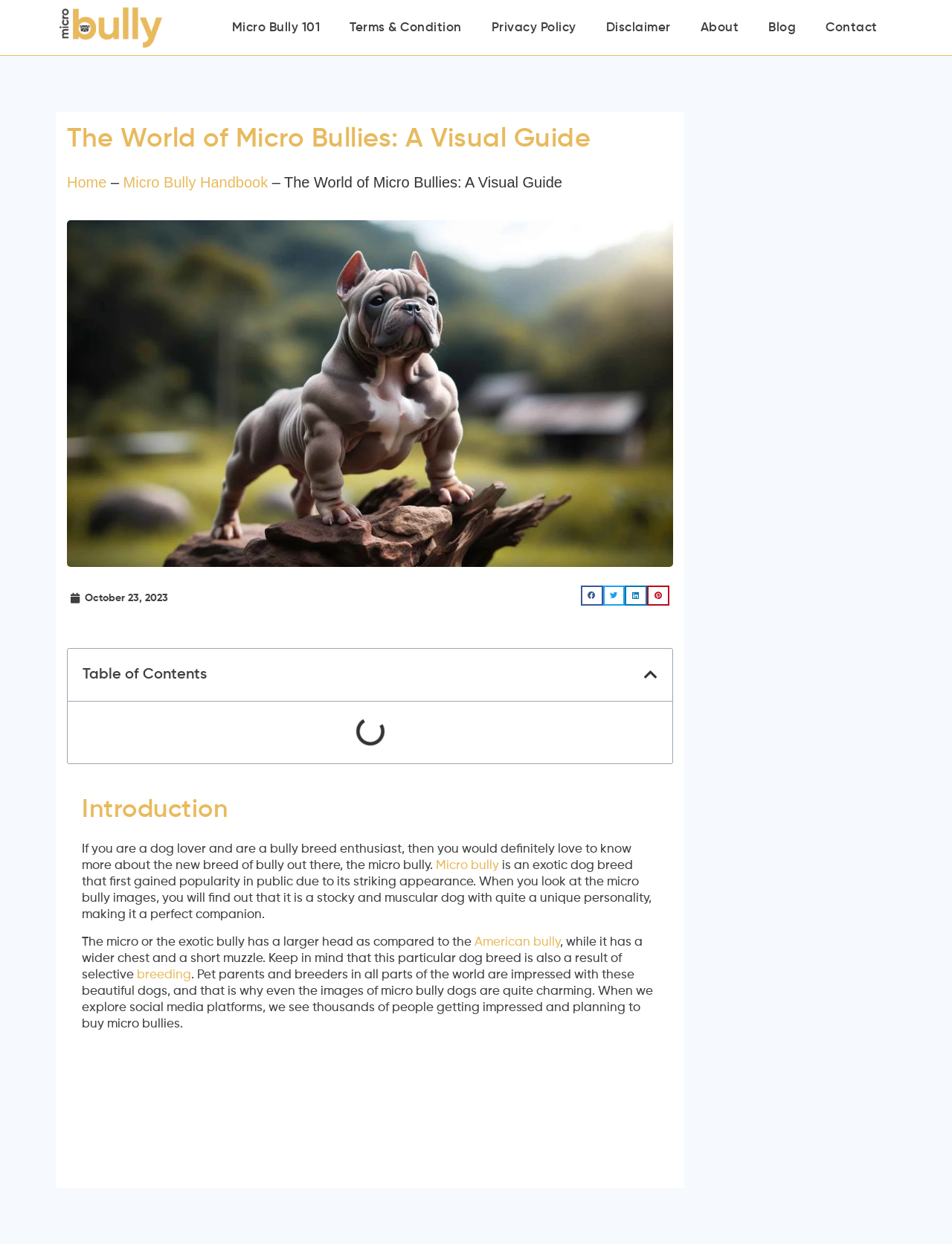Please provide a one-word or phrase answer to the question: 
How many images are on the webpage?

5